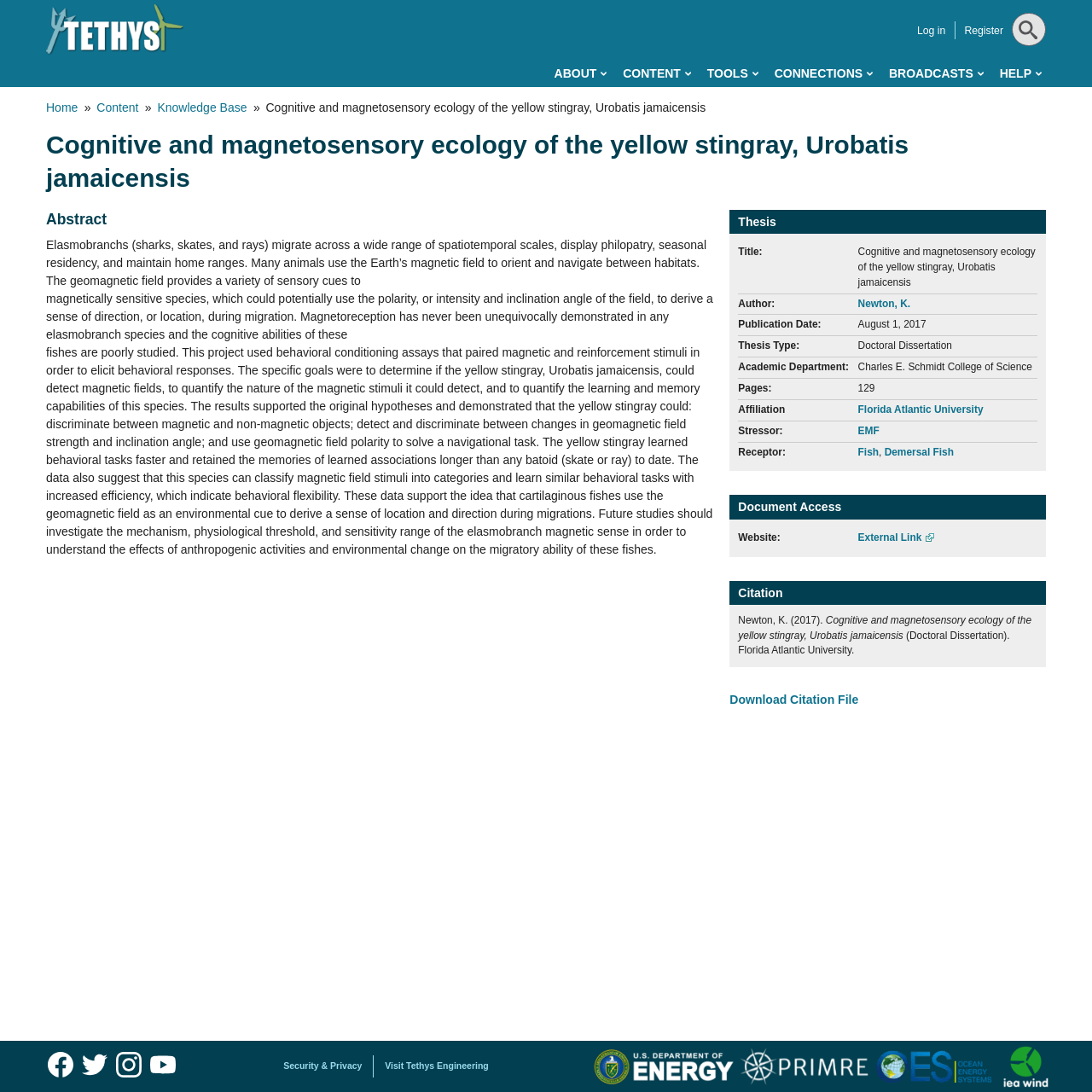Identify the bounding box coordinates of the region I need to click to complete this instruction: "Click on the 'Register' link".

[0.883, 0.023, 0.919, 0.034]